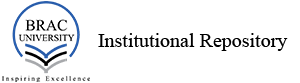Please answer the following question using a single word or phrase: 
What is the name of the university?

BRAC UNIVERSITY